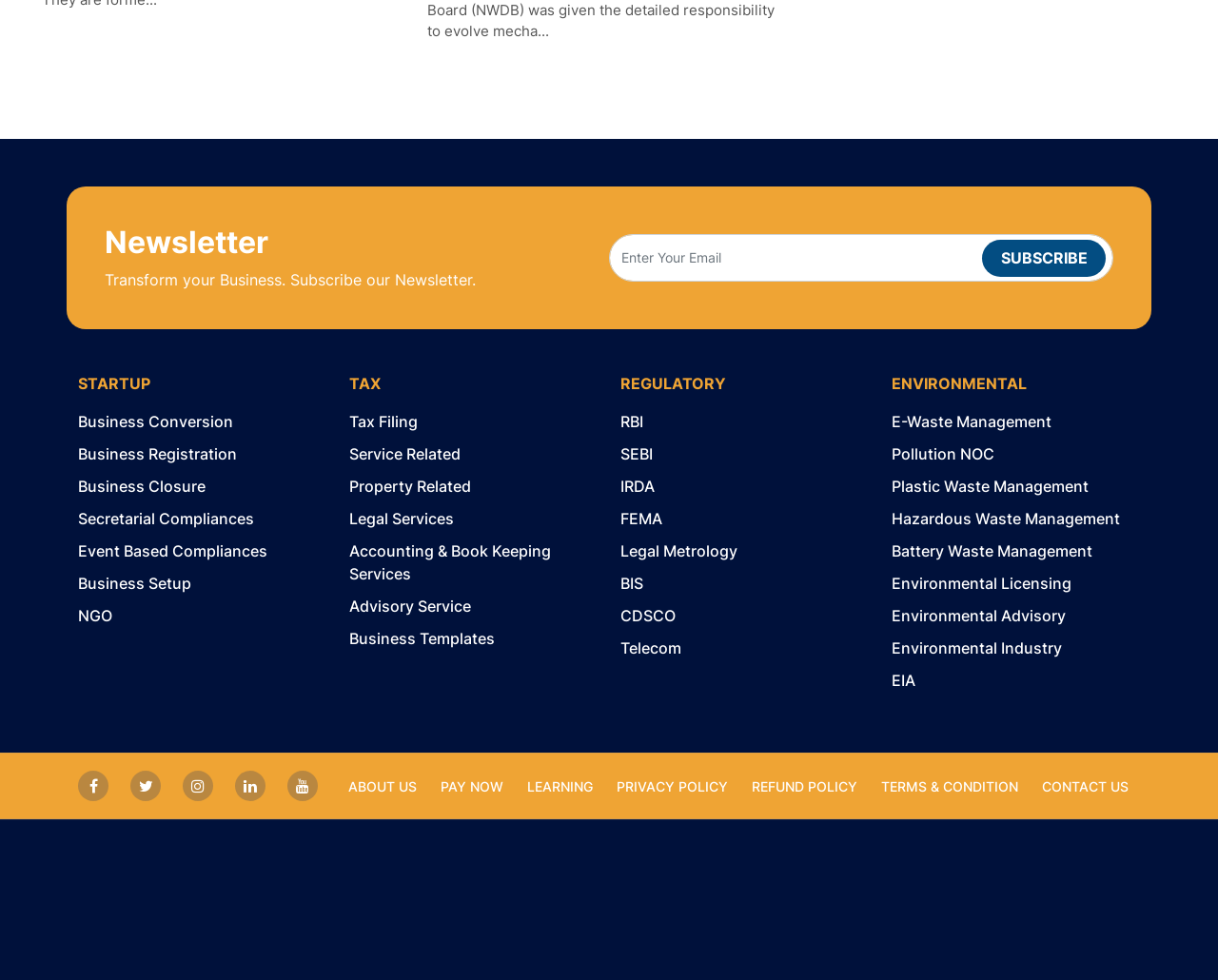Identify the bounding box coordinates of the region that needs to be clicked to carry out this instruction: "Learn about business conversion". Provide these coordinates as four float numbers ranging from 0 to 1, i.e., [left, top, right, bottom].

[0.064, 0.409, 0.268, 0.442]